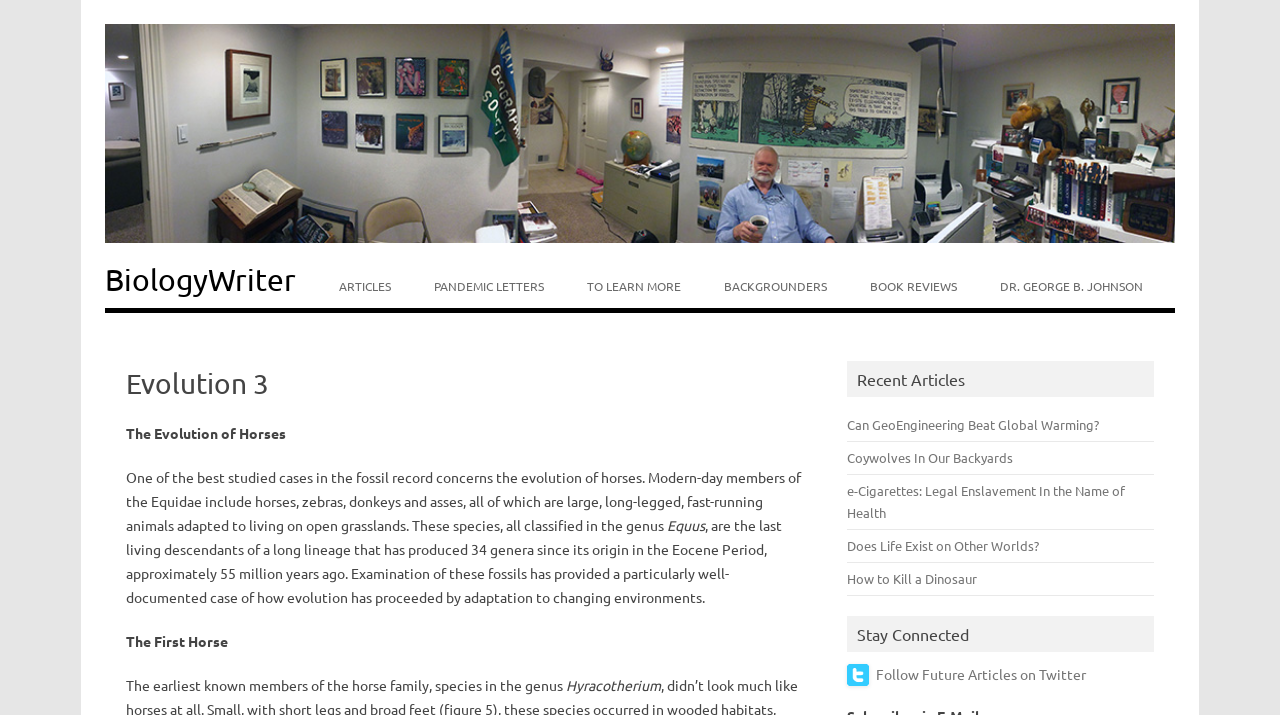Given the element description: "Pandemic Letters", predict the bounding box coordinates of the UI element it refers to, using four float numbers between 0 and 1, i.e., [left, top, right, bottom].

[0.323, 0.369, 0.441, 0.431]